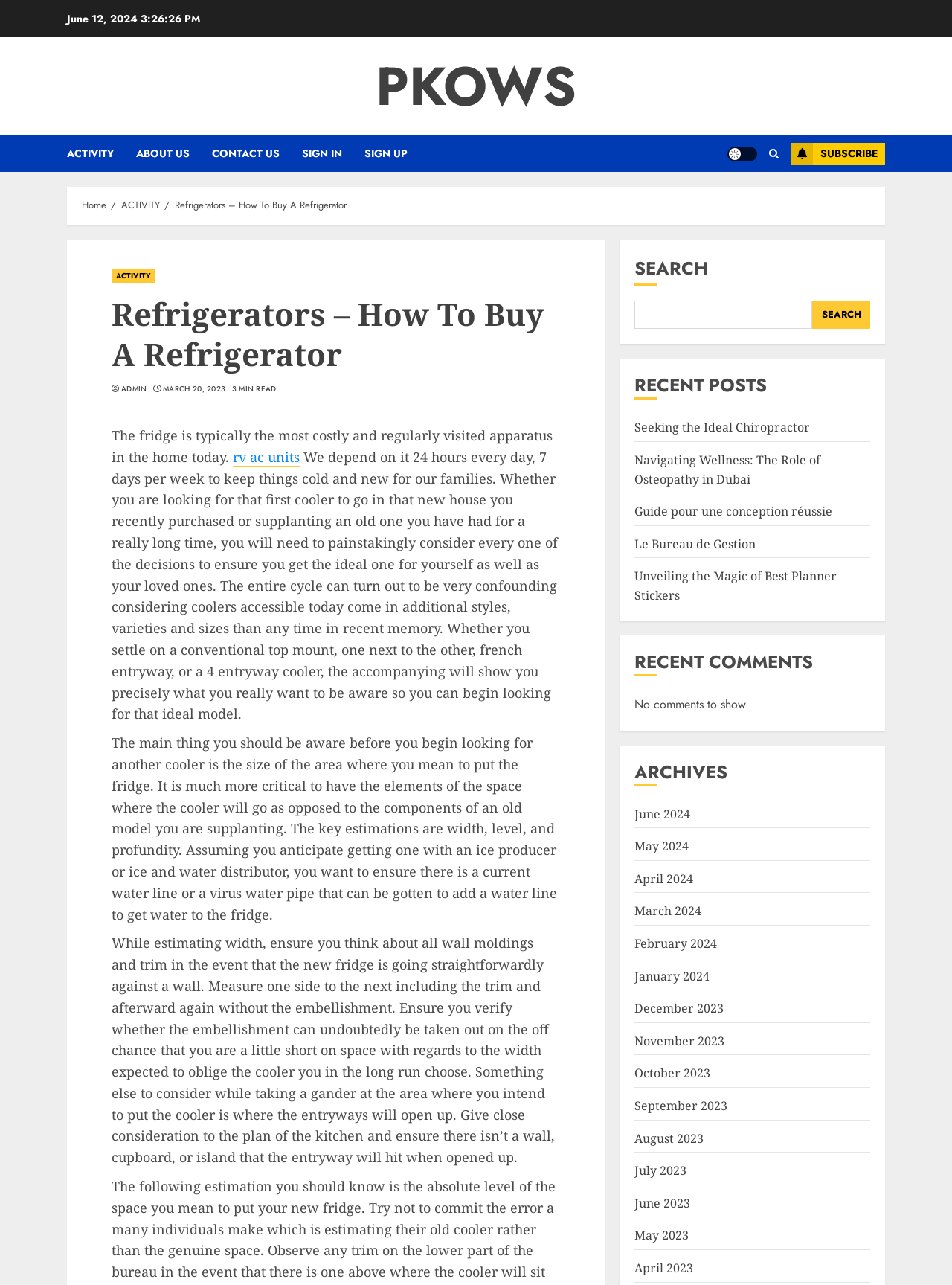Please provide the bounding box coordinates for the element that needs to be clicked to perform the following instruction: "Check the 'RECENT POSTS'". The coordinates should be given as four float numbers between 0 and 1, i.e., [left, top, right, bottom].

[0.667, 0.291, 0.914, 0.311]